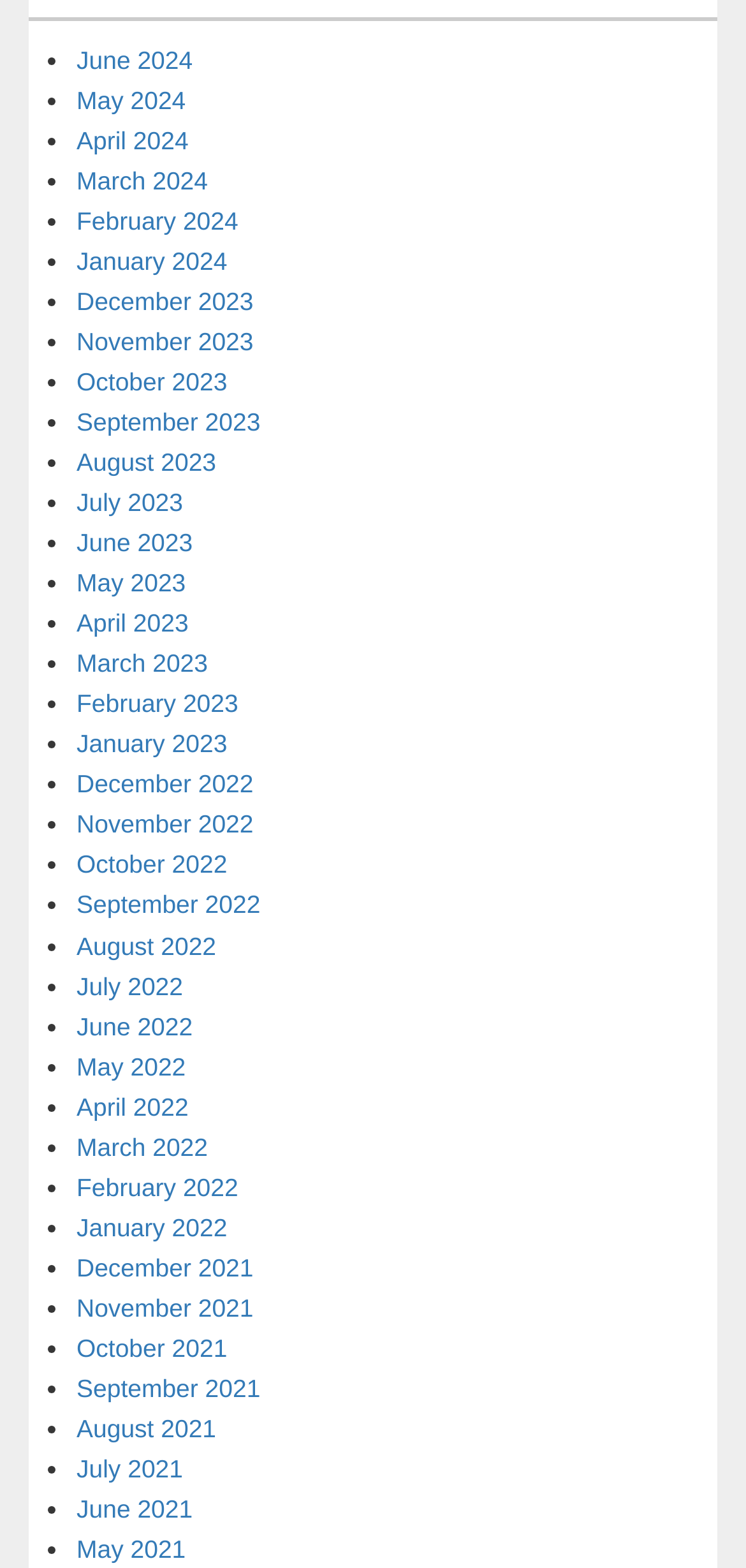Identify the bounding box coordinates for the element that needs to be clicked to fulfill this instruction: "View March 2024". Provide the coordinates in the format of four float numbers between 0 and 1: [left, top, right, bottom].

[0.103, 0.106, 0.279, 0.124]